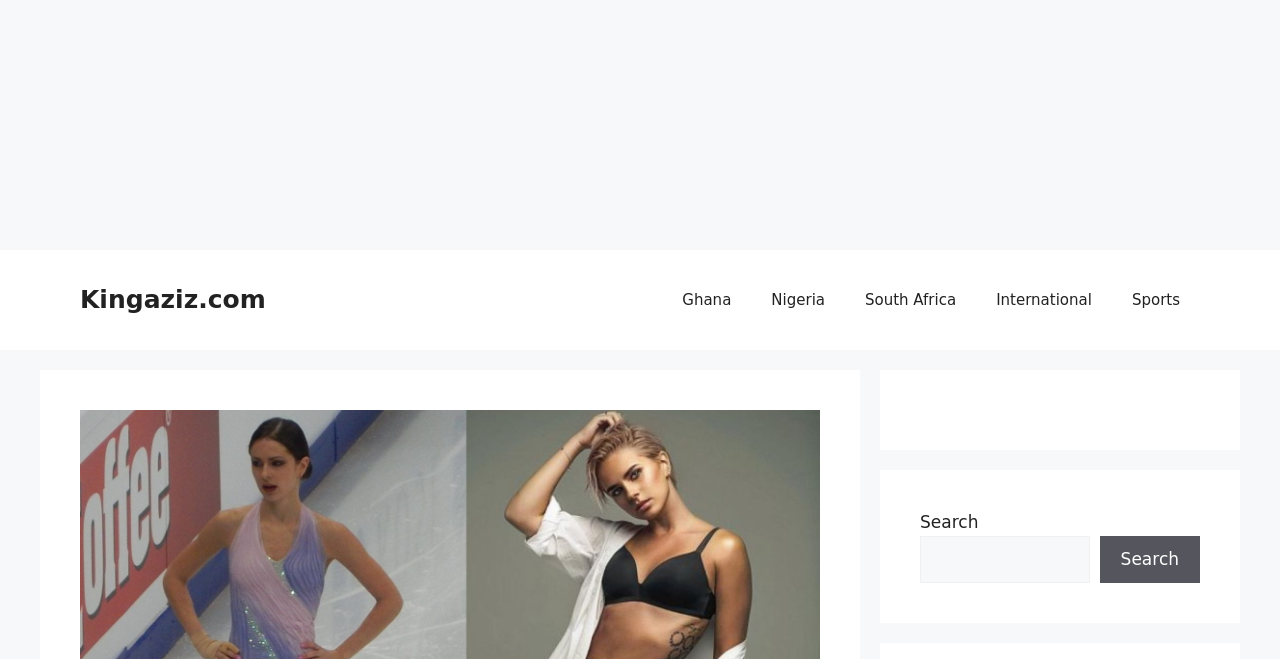What is the purpose of the search box? Look at the image and give a one-word or short phrase answer.

To search the website